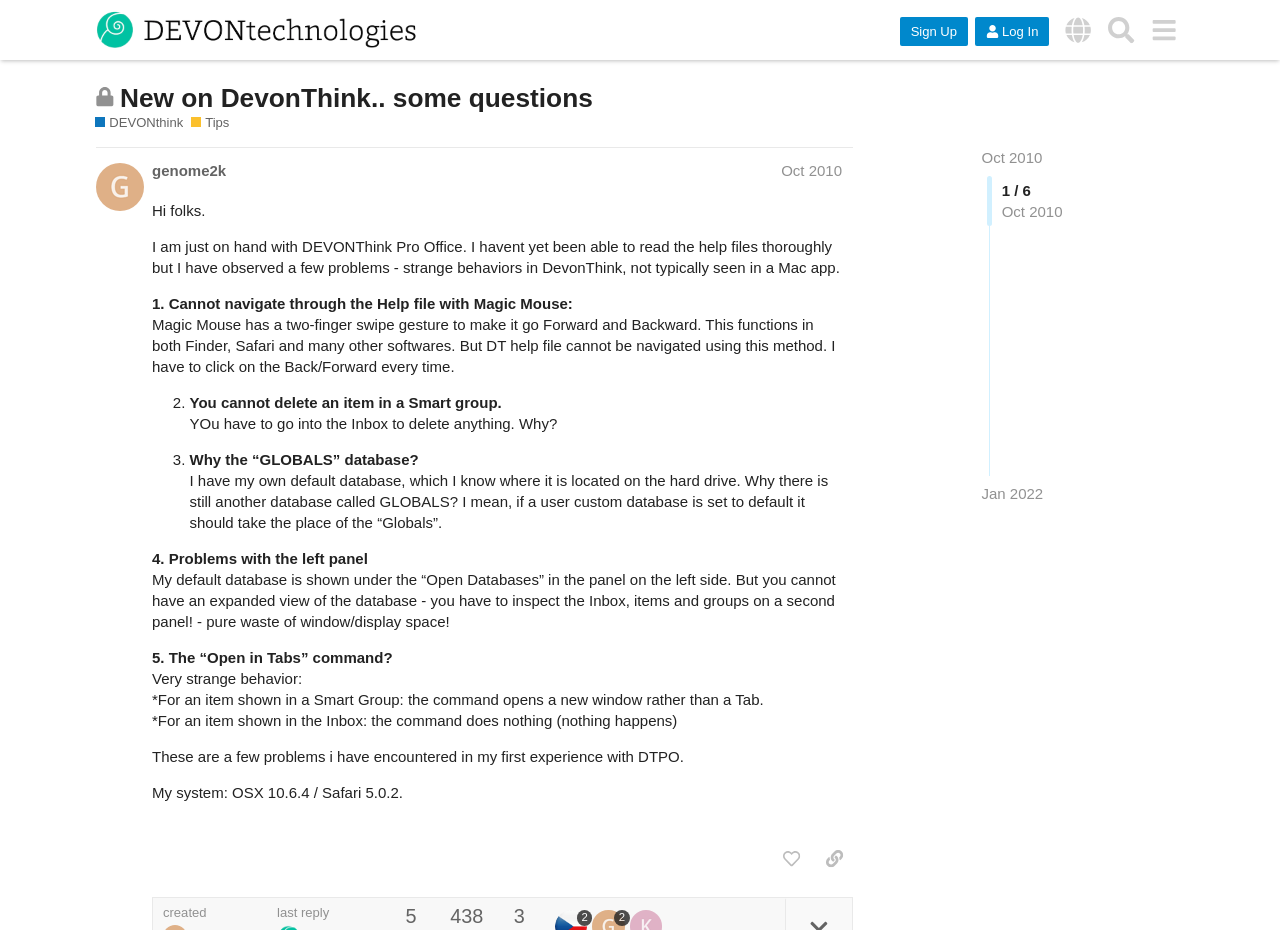Identify the coordinates of the bounding box for the element that must be clicked to accomplish the instruction: "Search".

[0.859, 0.009, 0.892, 0.055]